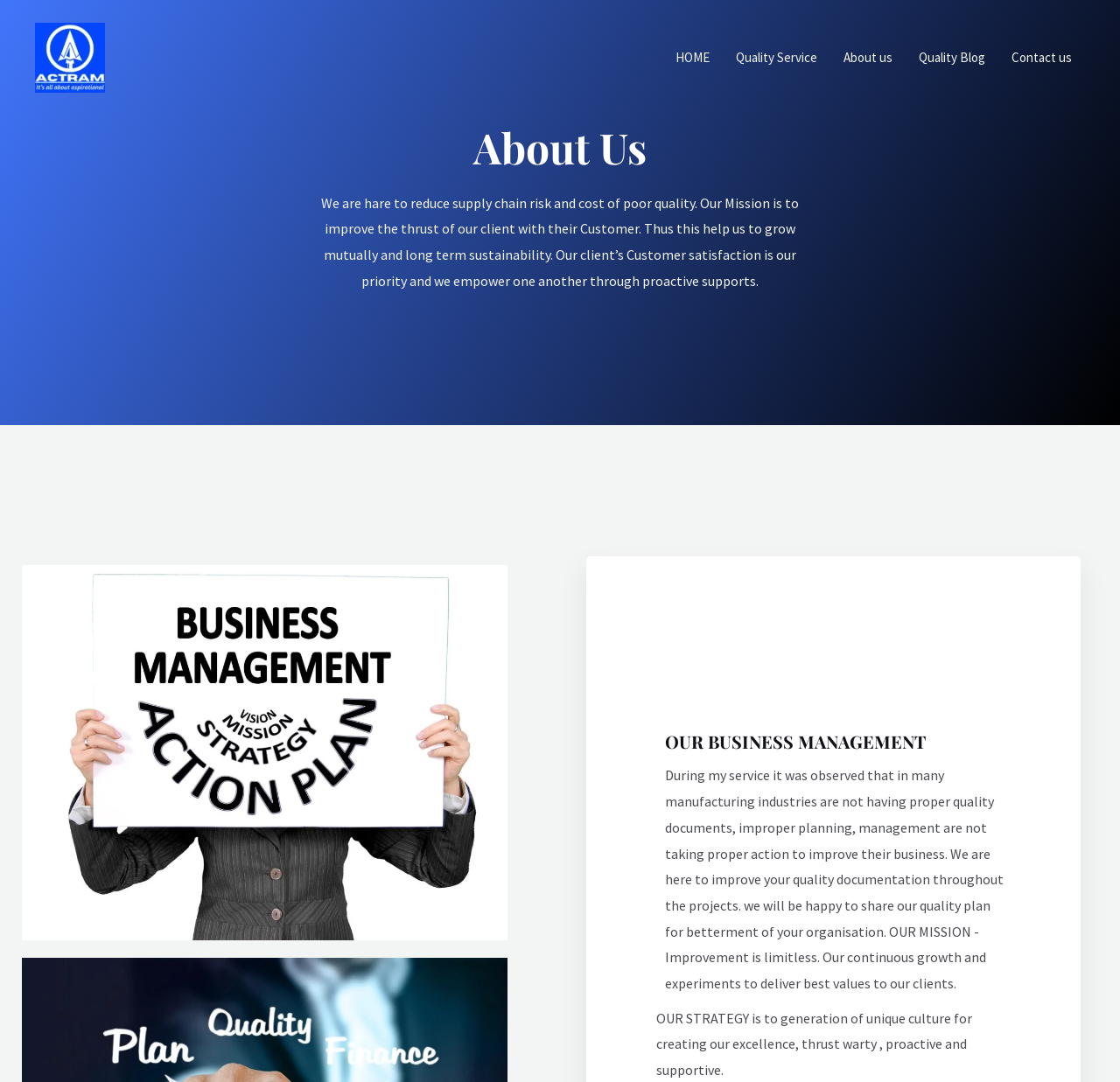Find the bounding box coordinates for the HTML element described as: "HOME". The coordinates should consist of four float values between 0 and 1, i.e., [left, top, right, bottom].

[0.591, 0.041, 0.645, 0.065]